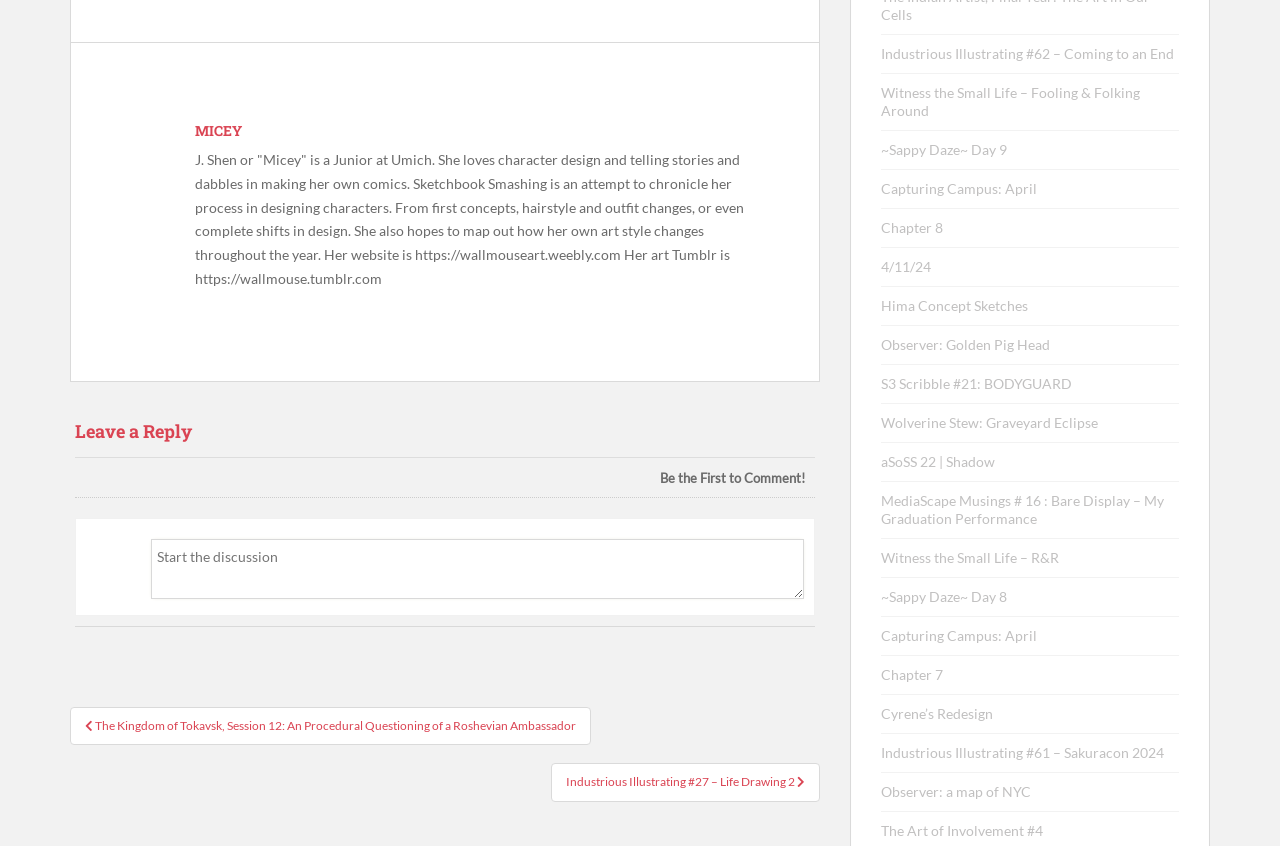How many headings are there on the webpage?
Provide a detailed and extensive answer to the question.

I counted the number of heading elements on the webpage and found three: 'MICEY', 'Leave a Reply', and 'Post navigation'. These headings are used to organize the content on the webpage.